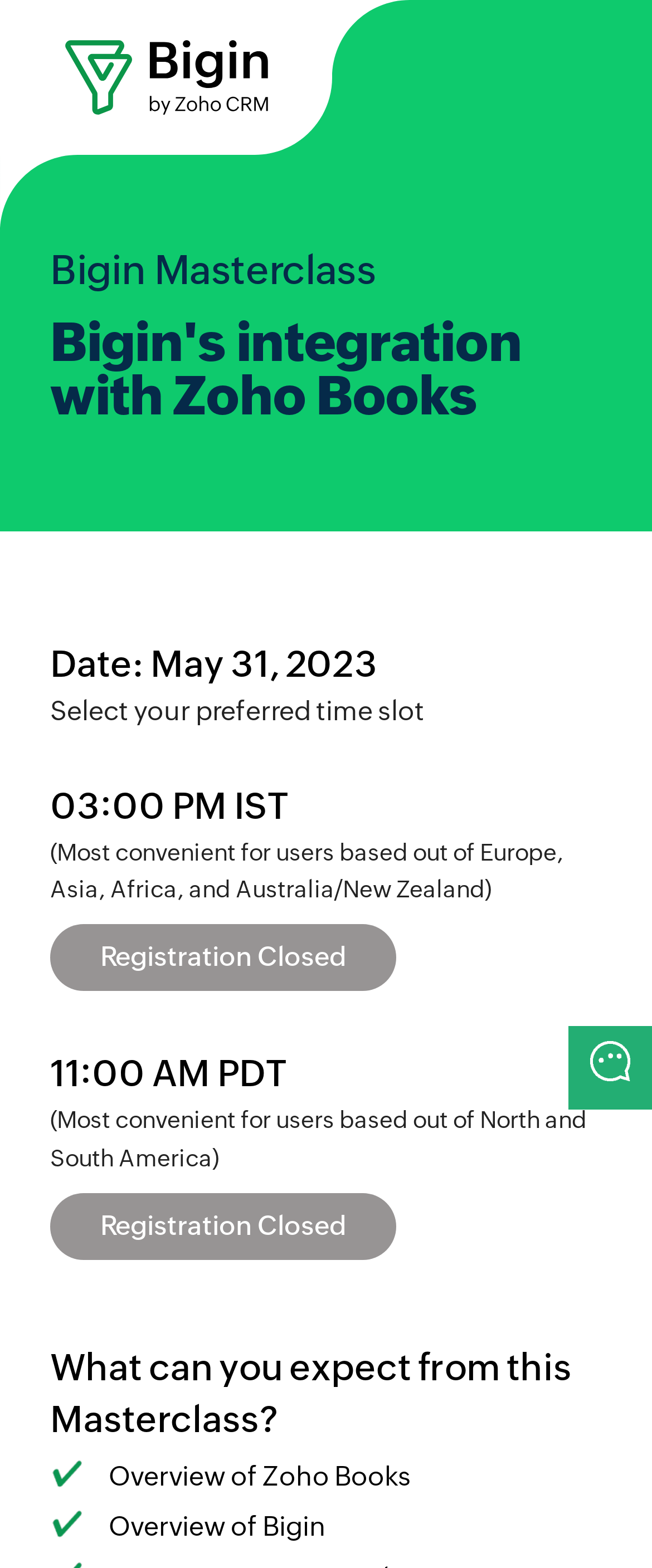What is the current status of the registration for the masterclass?
Provide a detailed and well-explained answer to the question.

I found the current status of the registration for the masterclass by looking at the static text element that says 'Registration Closed'.